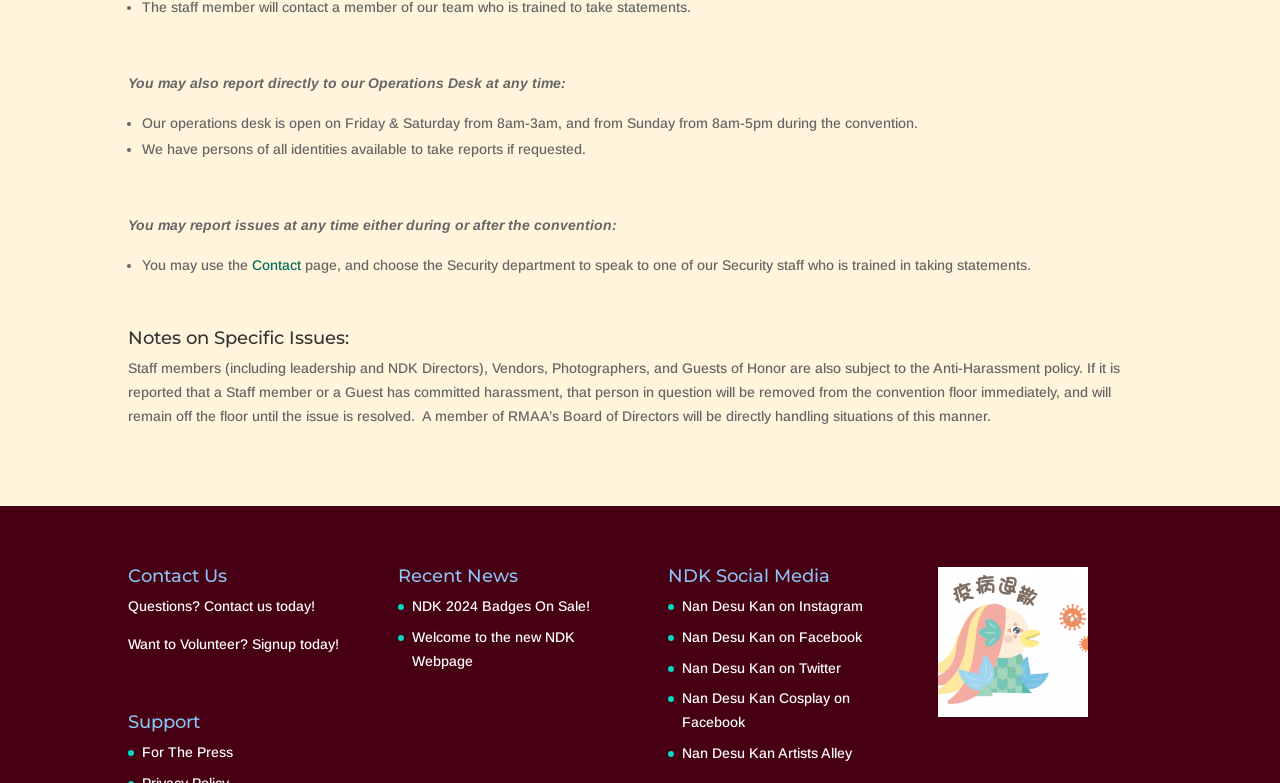Given the element description "For The Press", identify the bounding box of the corresponding UI element.

[0.111, 0.95, 0.182, 0.97]